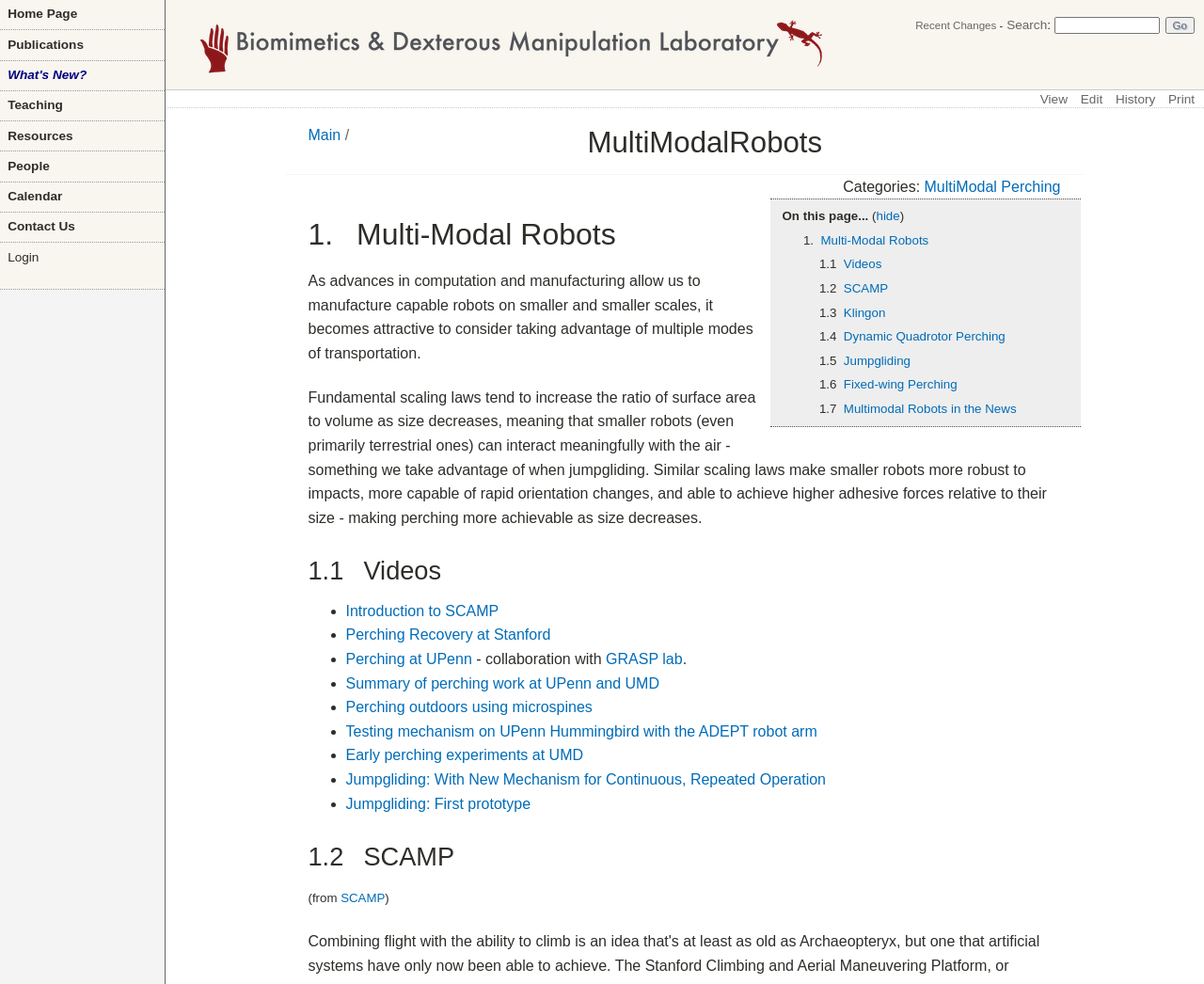What is SCAMP?
Look at the image and respond with a one-word or short-phrase answer.

A robot